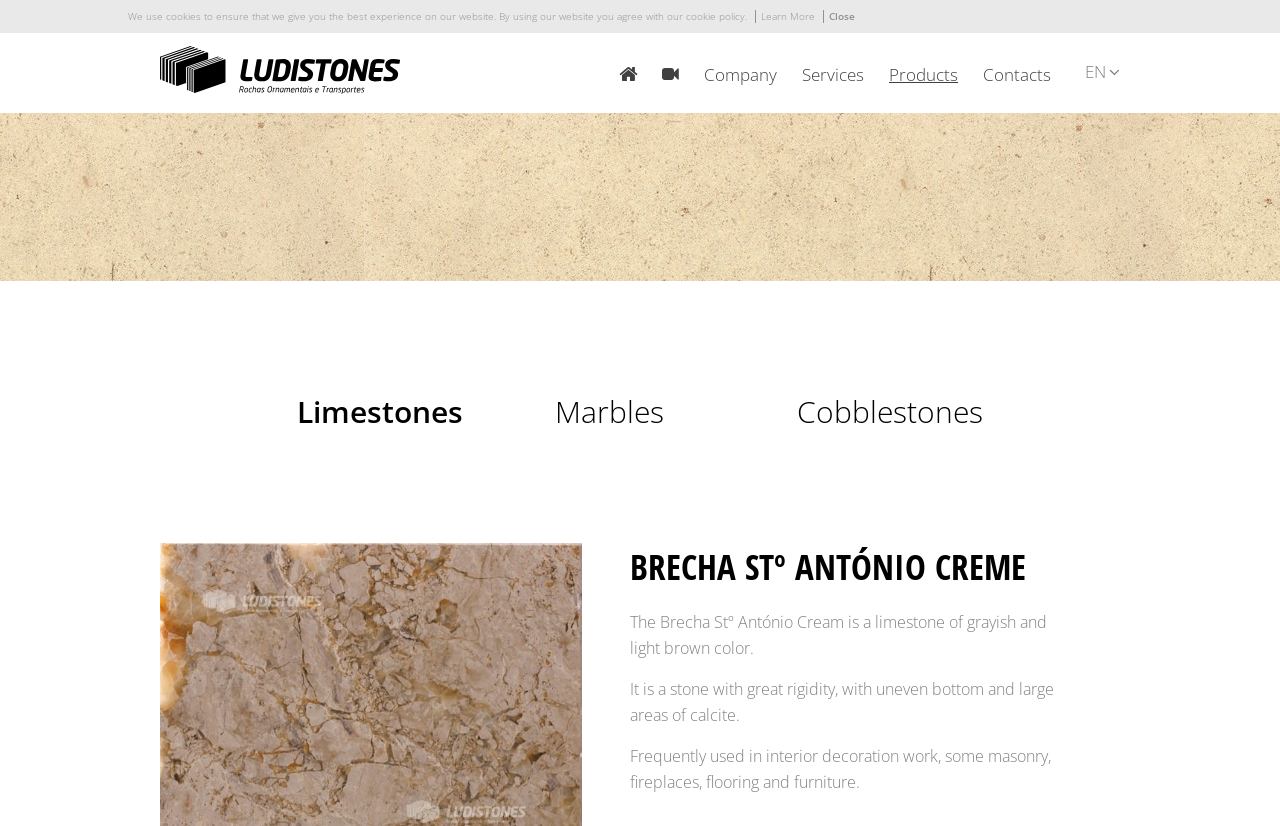Provide a single word or phrase answer to the question: 
How many navigation links are in the top menu?

5